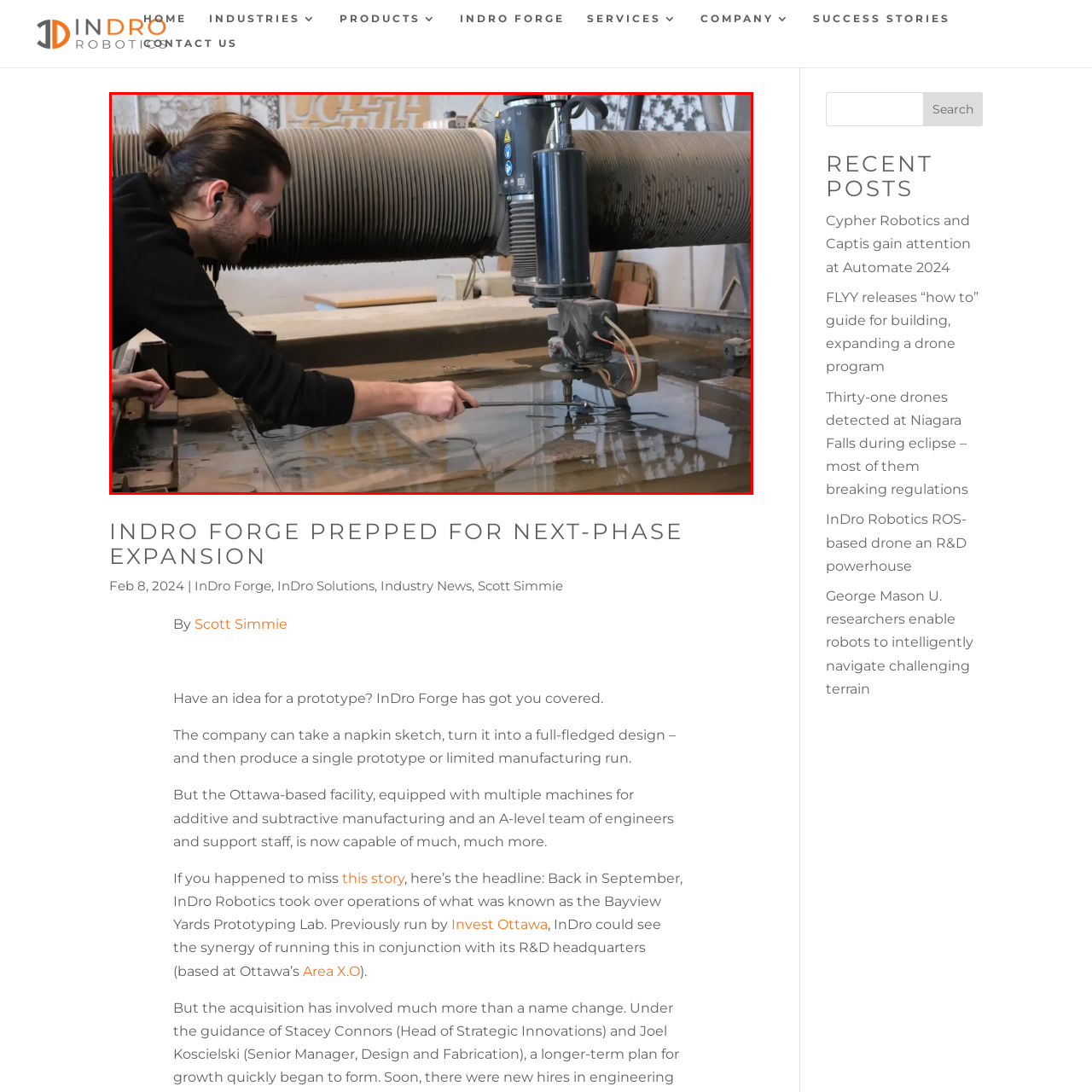What is the company known for?
Take a close look at the image within the red bounding box and respond to the question with detailed information.

According to the caption, the InDro Forge facility is known for transforming conceptual designs into tangible prototypes, which reflects the company's commitment to high-precision engineering and advanced manufacturing techniques.